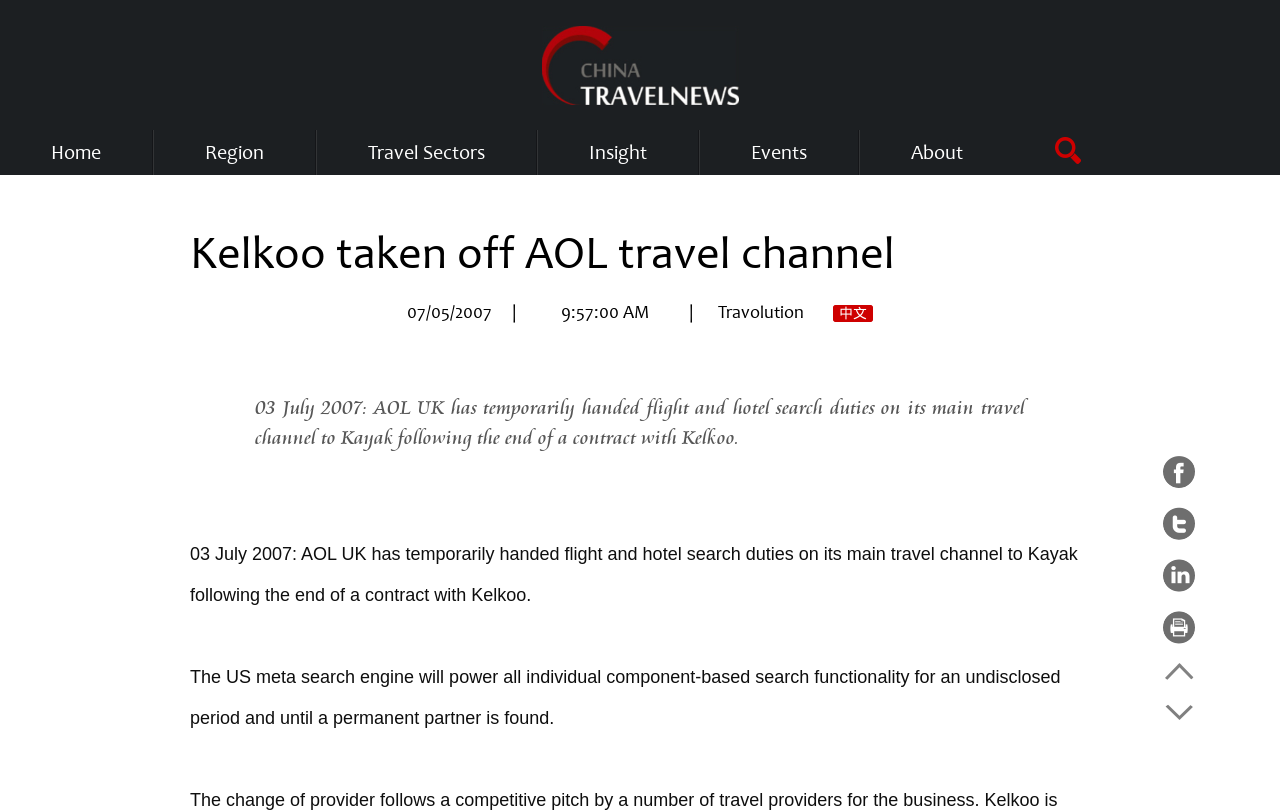What is the date of the news article?
Provide a well-explained and detailed answer to the question.

I found the date by examining the StaticText element with the text '07/05/2007', which is likely to be the date of the news article.